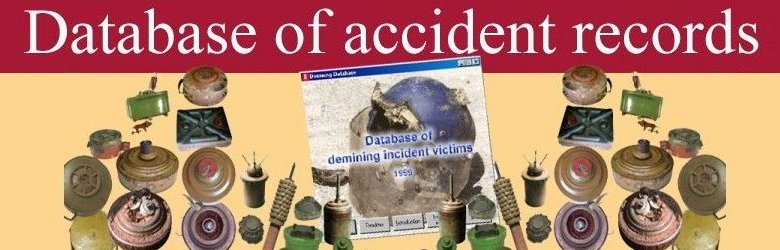Provide a short, one-word or phrase answer to the question below:
What is the significance of the rich red background?

Urgency and seriousness